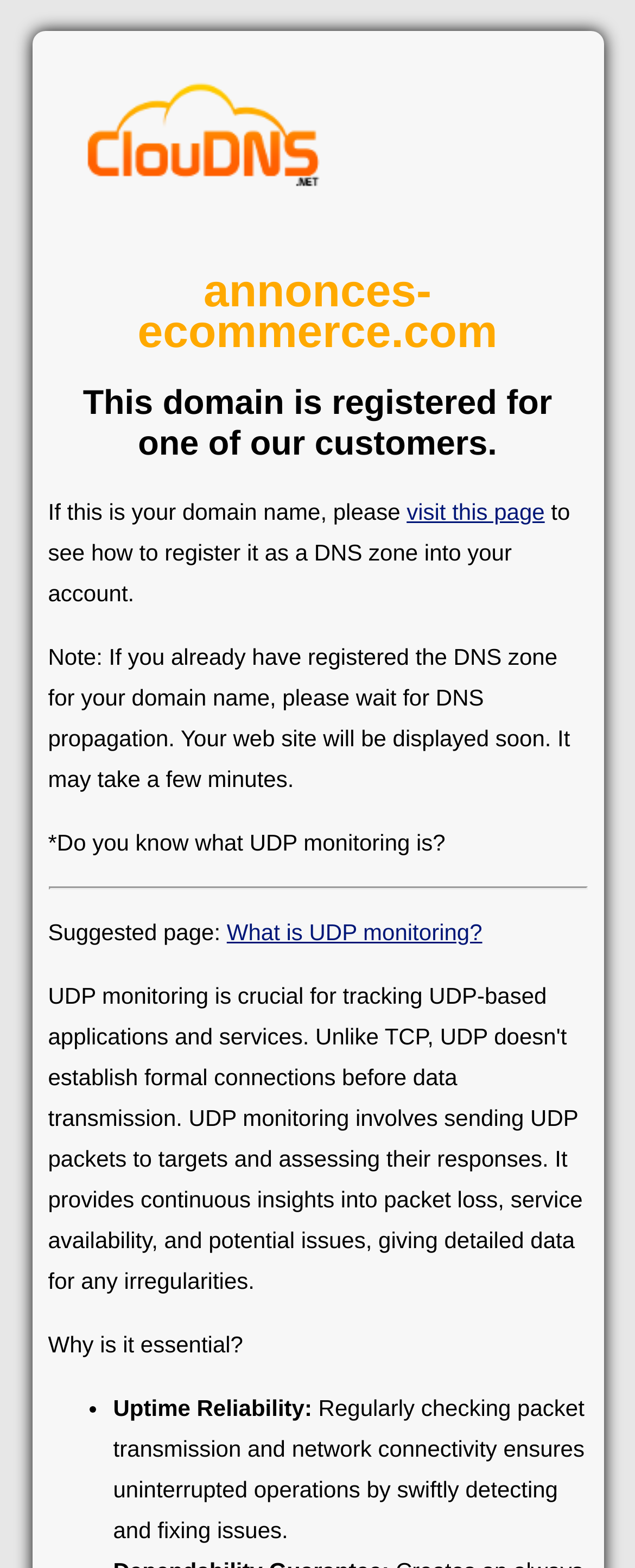Give the bounding box coordinates for the element described by: "visit this page".

[0.64, 0.318, 0.858, 0.335]